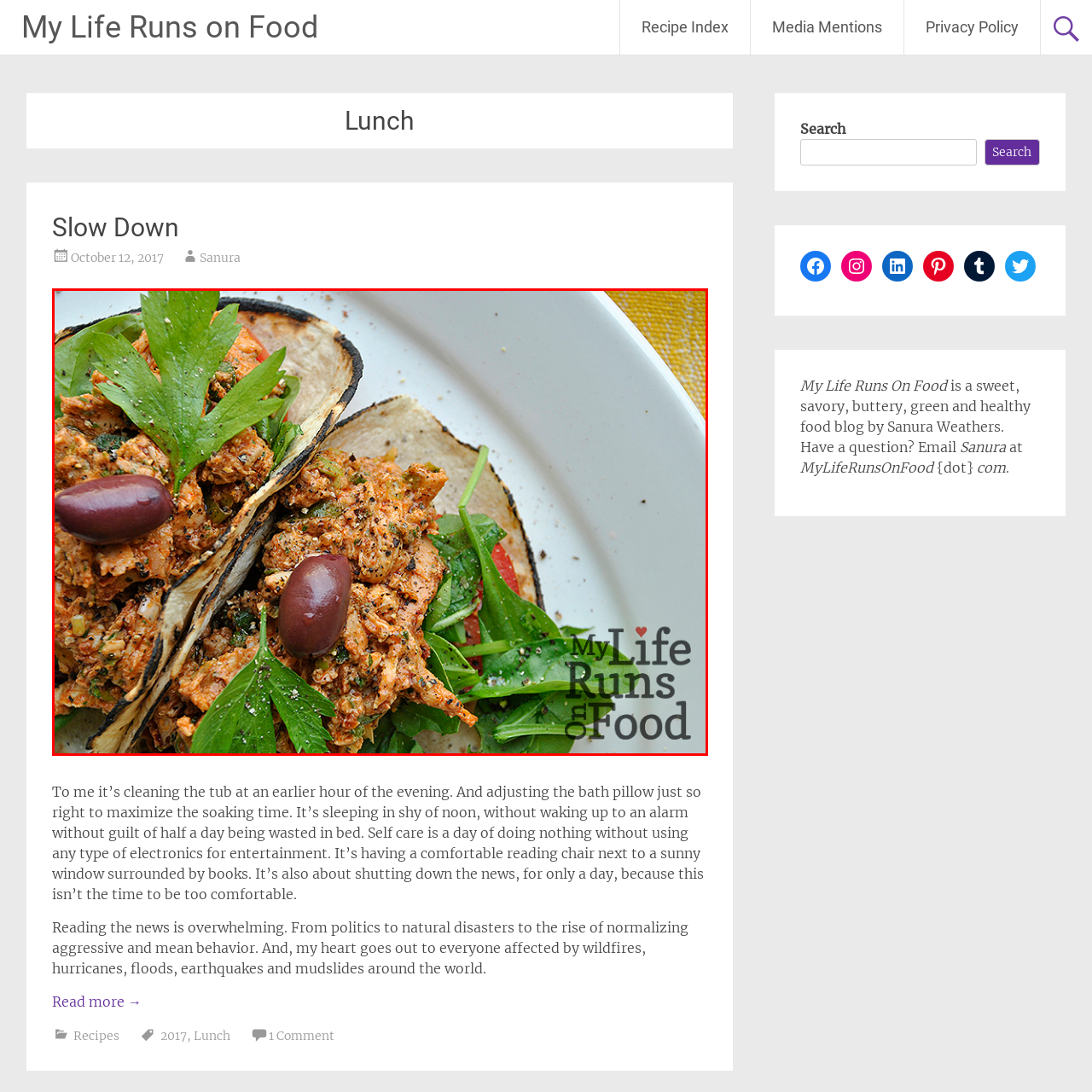Examine the segment of the image contained within the black box and respond comprehensively to the following question, based on the visual content: 
How many tortillas are in the dish?

The caption states that the dish features 'two soft tortillas filled with a hearty mixture of shredded chicken blended with sundried tomatoes', indicating the number of tortillas present.